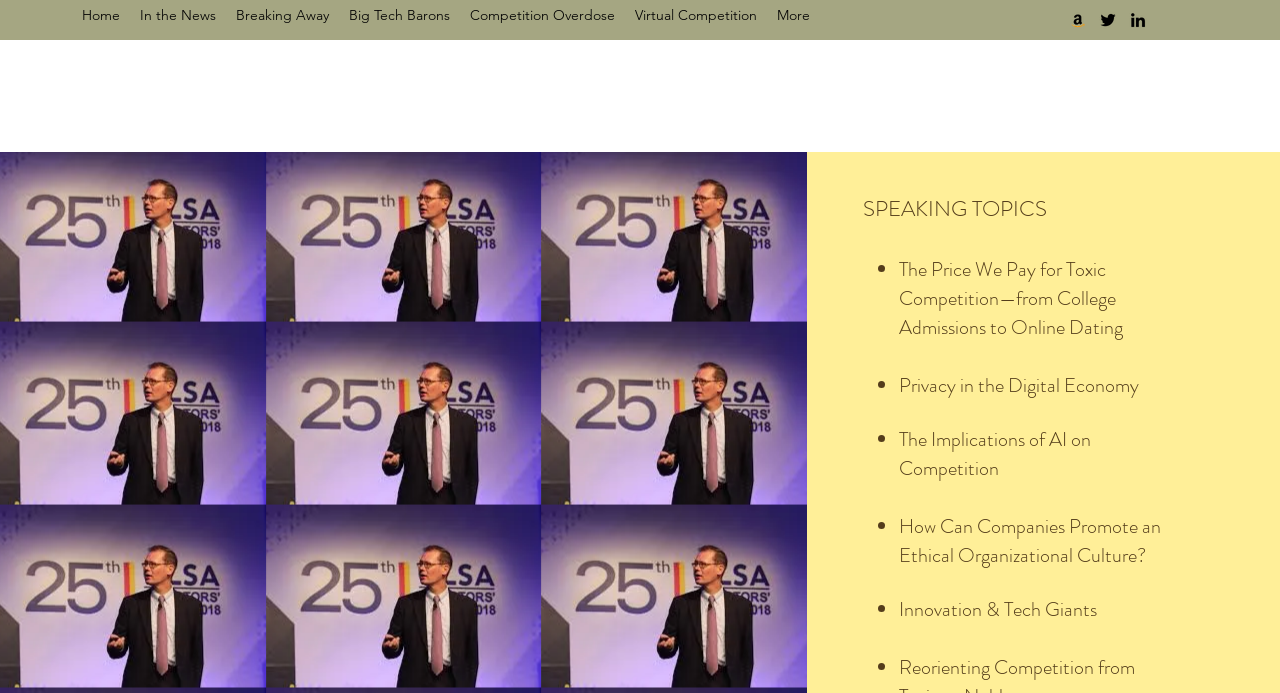How many social media links are available?
Please provide a single word or phrase based on the screenshot.

3